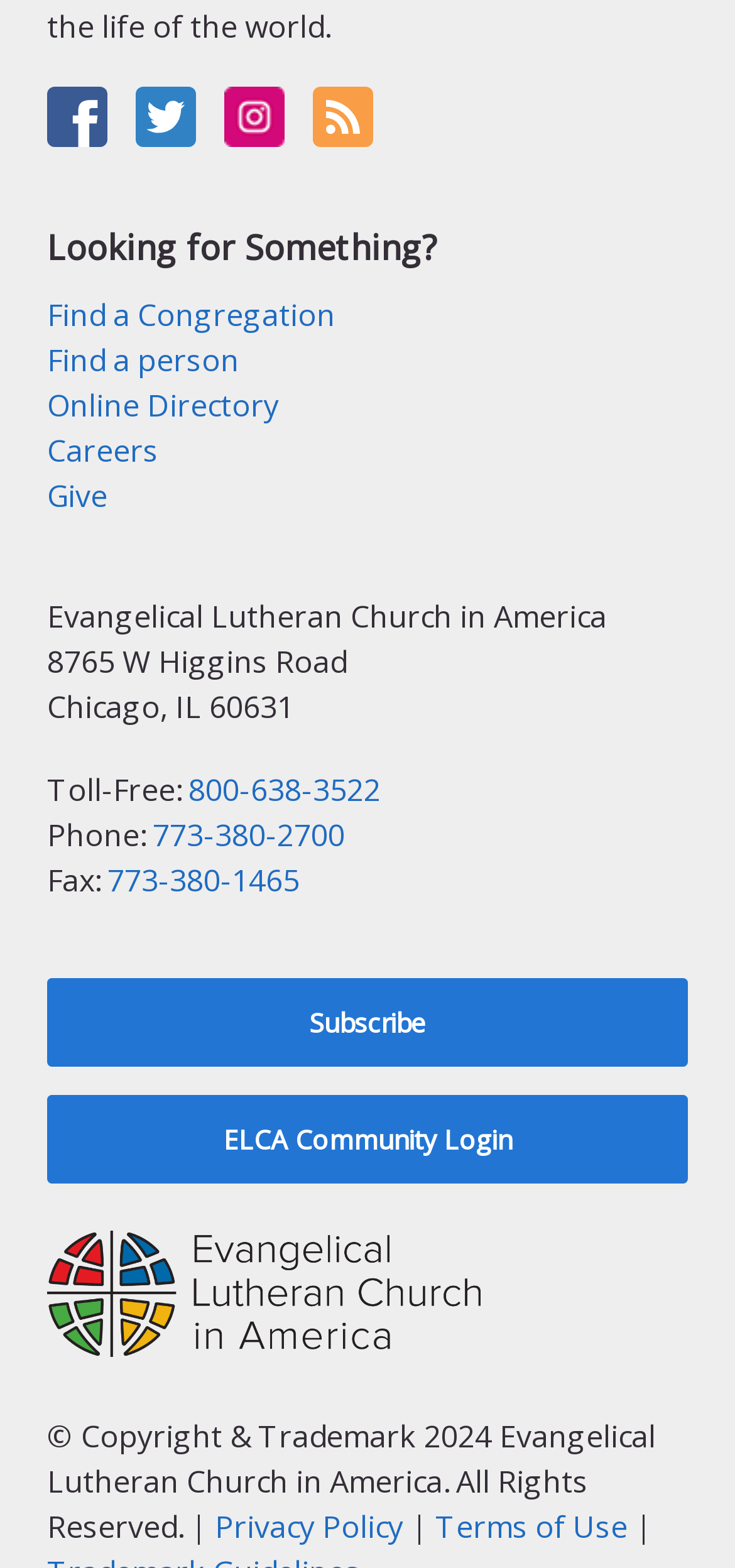Select the bounding box coordinates of the element I need to click to carry out the following instruction: "Click on the 'be different' link".

None